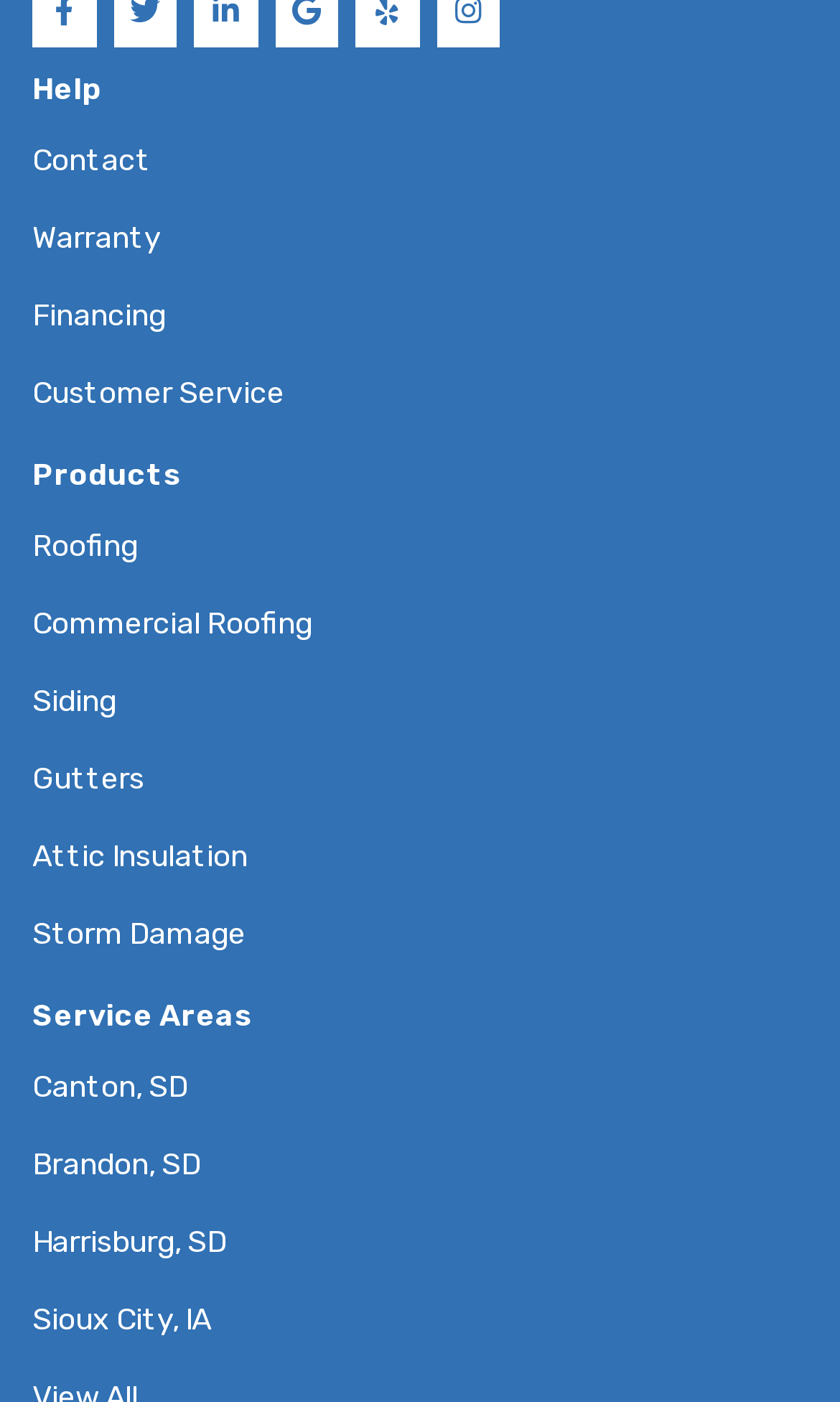Identify the bounding box coordinates of the region I need to click to complete this instruction: "click on Contact".

[0.038, 0.088, 0.179, 0.143]